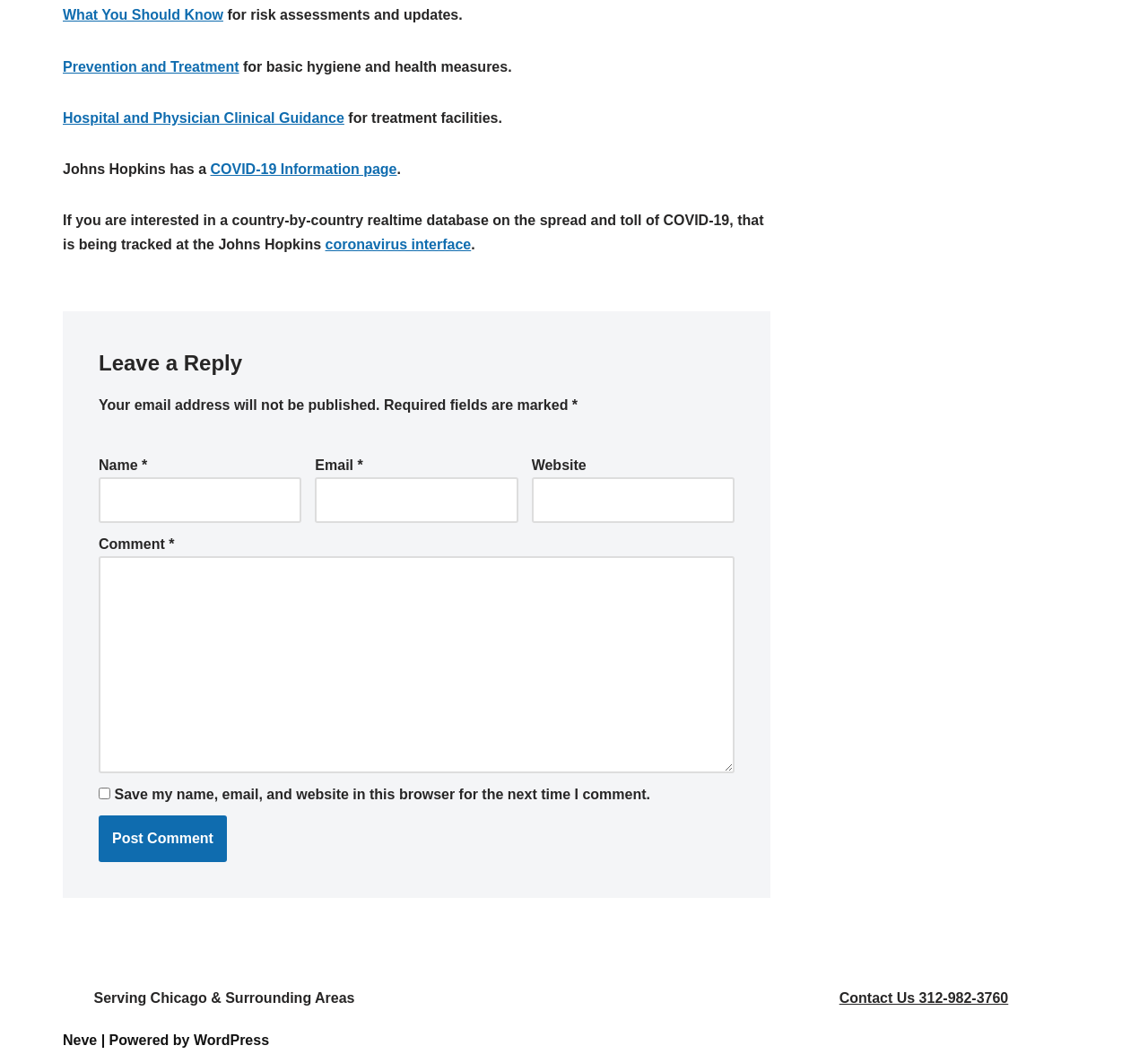Find the bounding box coordinates of the area to click in order to follow the instruction: "Post a comment".

[0.086, 0.767, 0.198, 0.811]